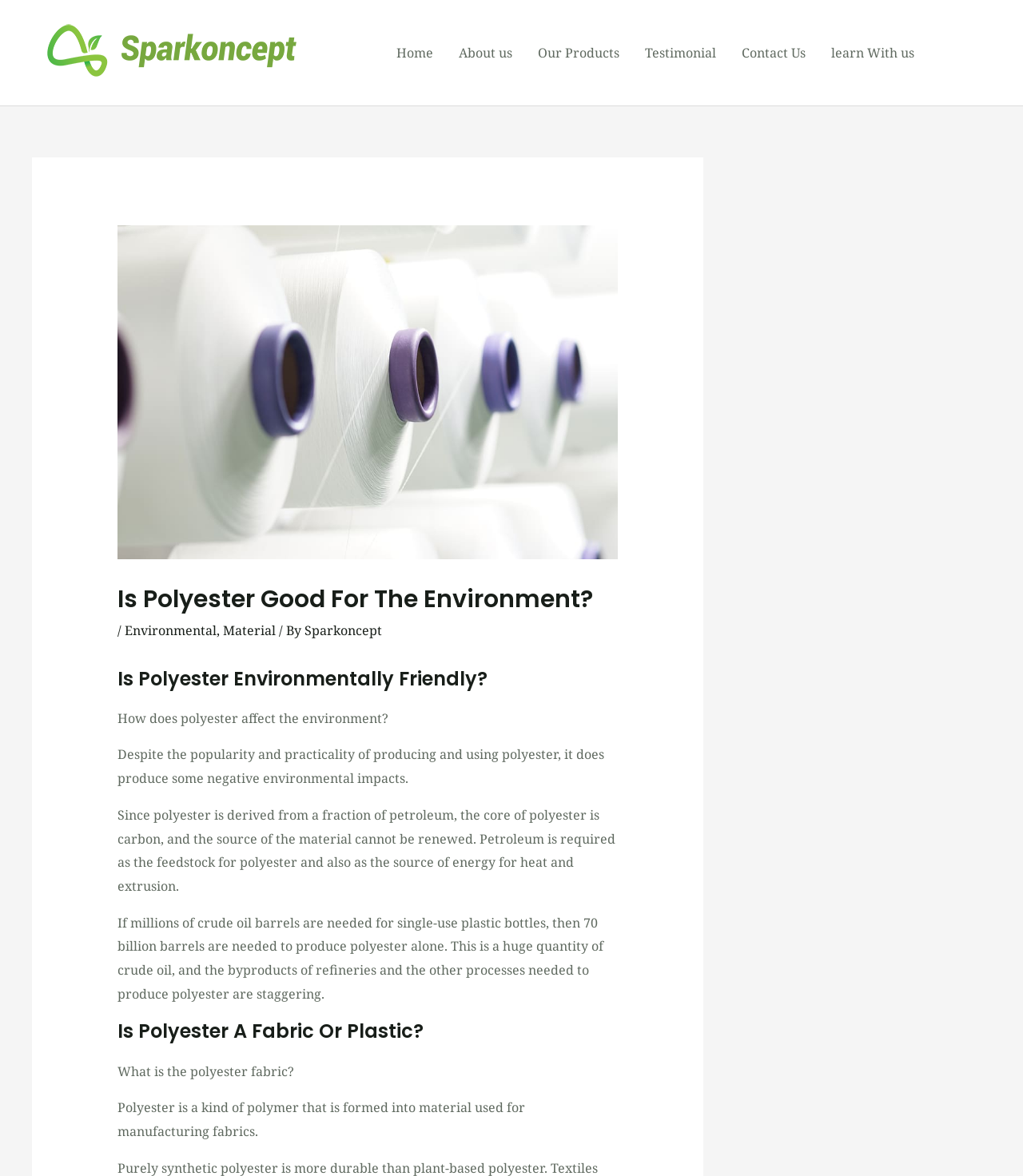Review the image closely and give a comprehensive answer to the question: What is the purpose of petroleum in polyester production?

The webpage states that petroleum is required as the feedstock for polyester and also as the source of energy for heat and extrusion, indicating that it serves a dual purpose in the production process.